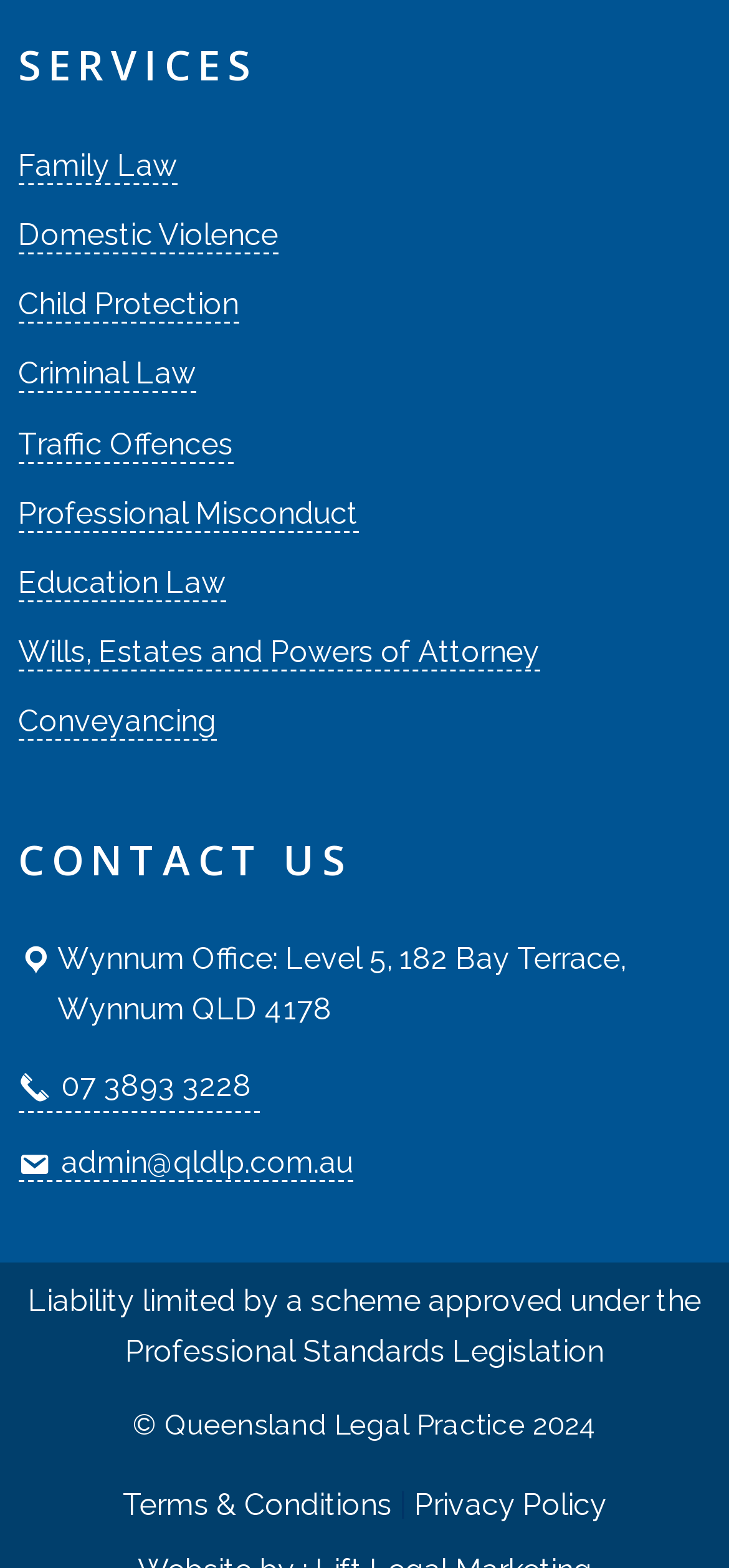Kindly determine the bounding box coordinates of the area that needs to be clicked to fulfill this instruction: "Contact us through phone number".

[0.025, 0.672, 0.356, 0.709]